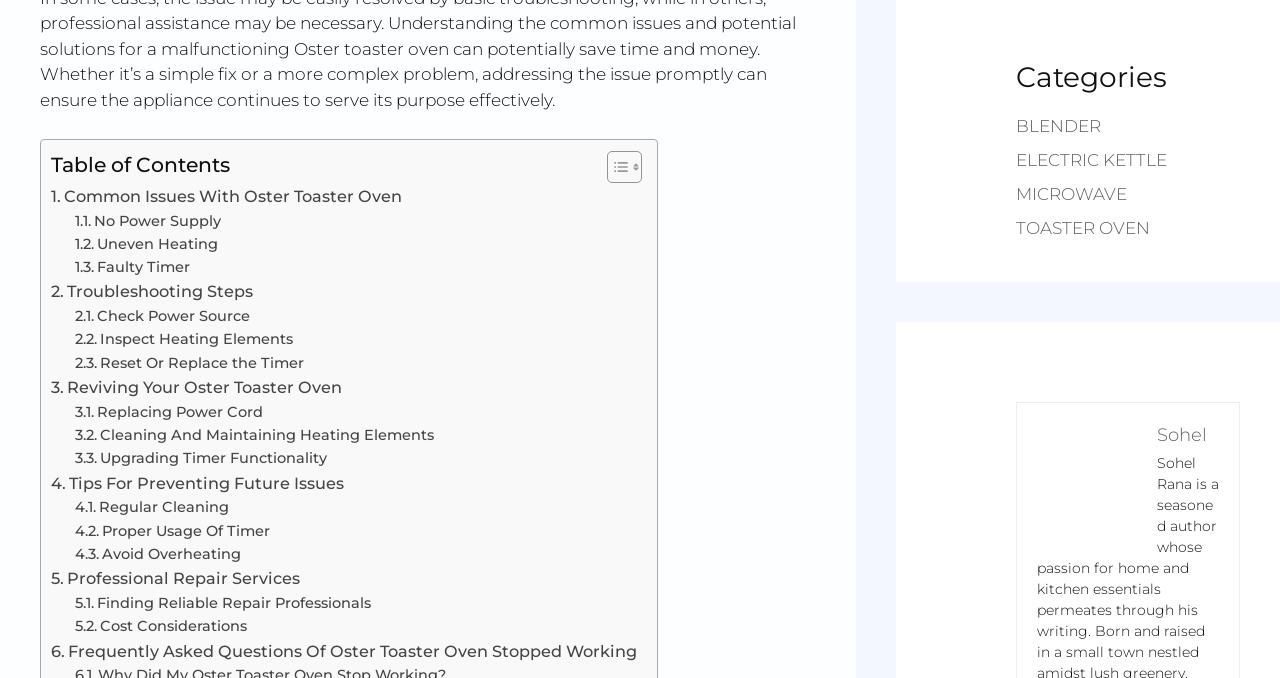Locate the bounding box coordinates of the element to click to perform the following action: 'Go to Common Issues With Oster Toaster Oven'. The coordinates should be given as four float values between 0 and 1, in the form of [left, top, right, bottom].

[0.04, 0.271, 0.314, 0.309]